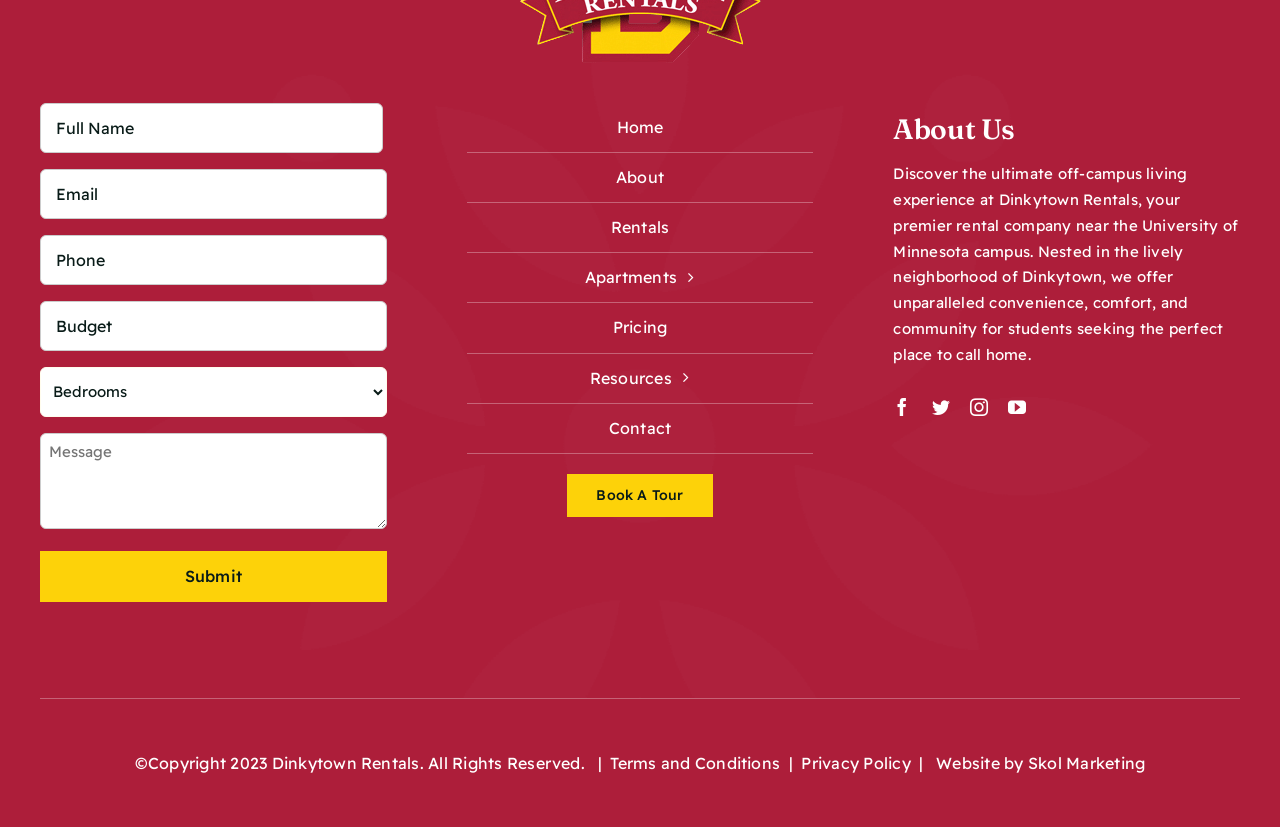Please find the bounding box coordinates of the element that needs to be clicked to perform the following instruction: "Enter email". The bounding box coordinates should be four float numbers between 0 and 1, represented as [left, top, right, bottom].

[0.031, 0.204, 0.302, 0.264]